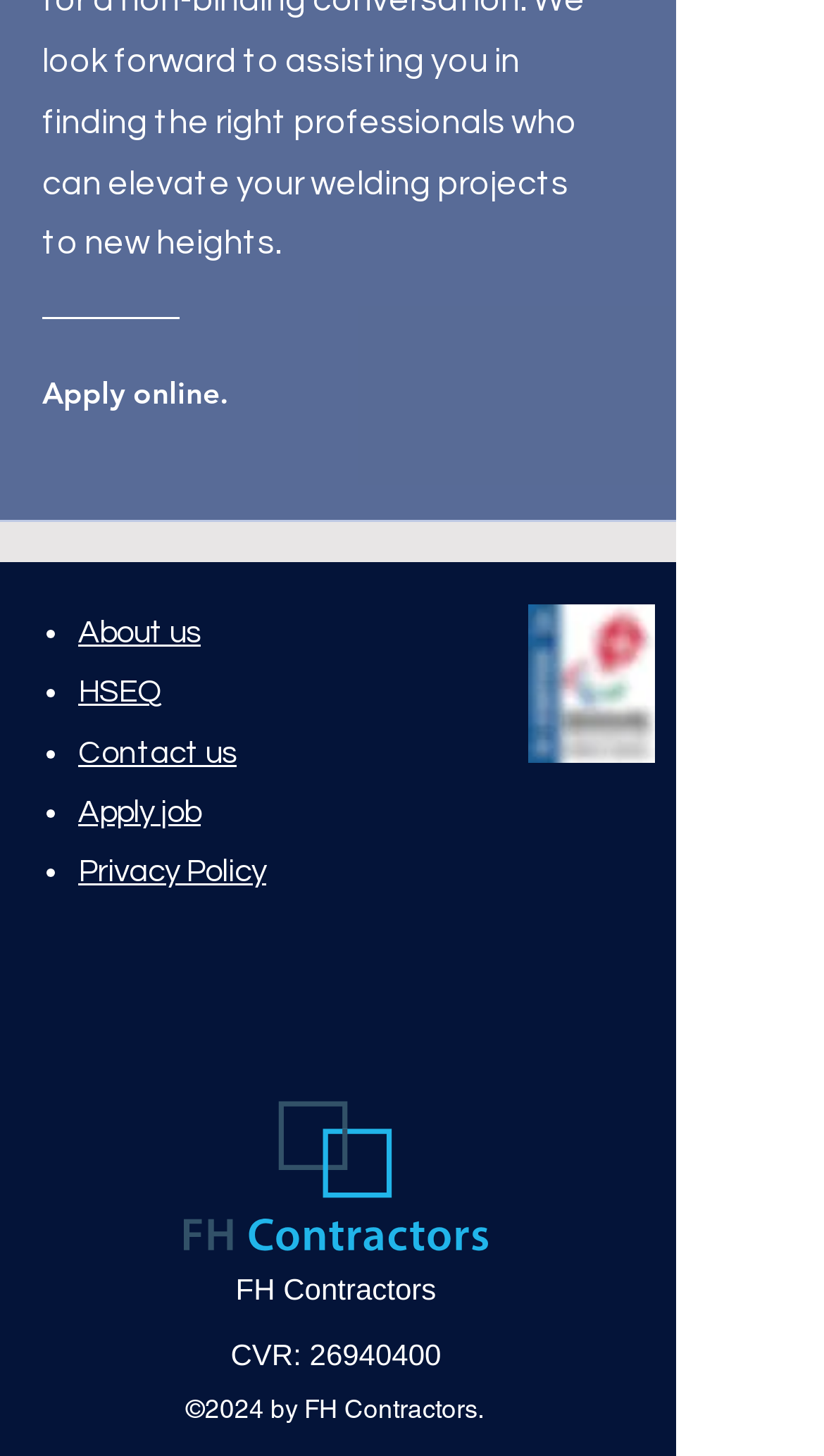Find the coordinates for the bounding box of the element with this description: "HSEQ".

[0.095, 0.465, 0.197, 0.487]